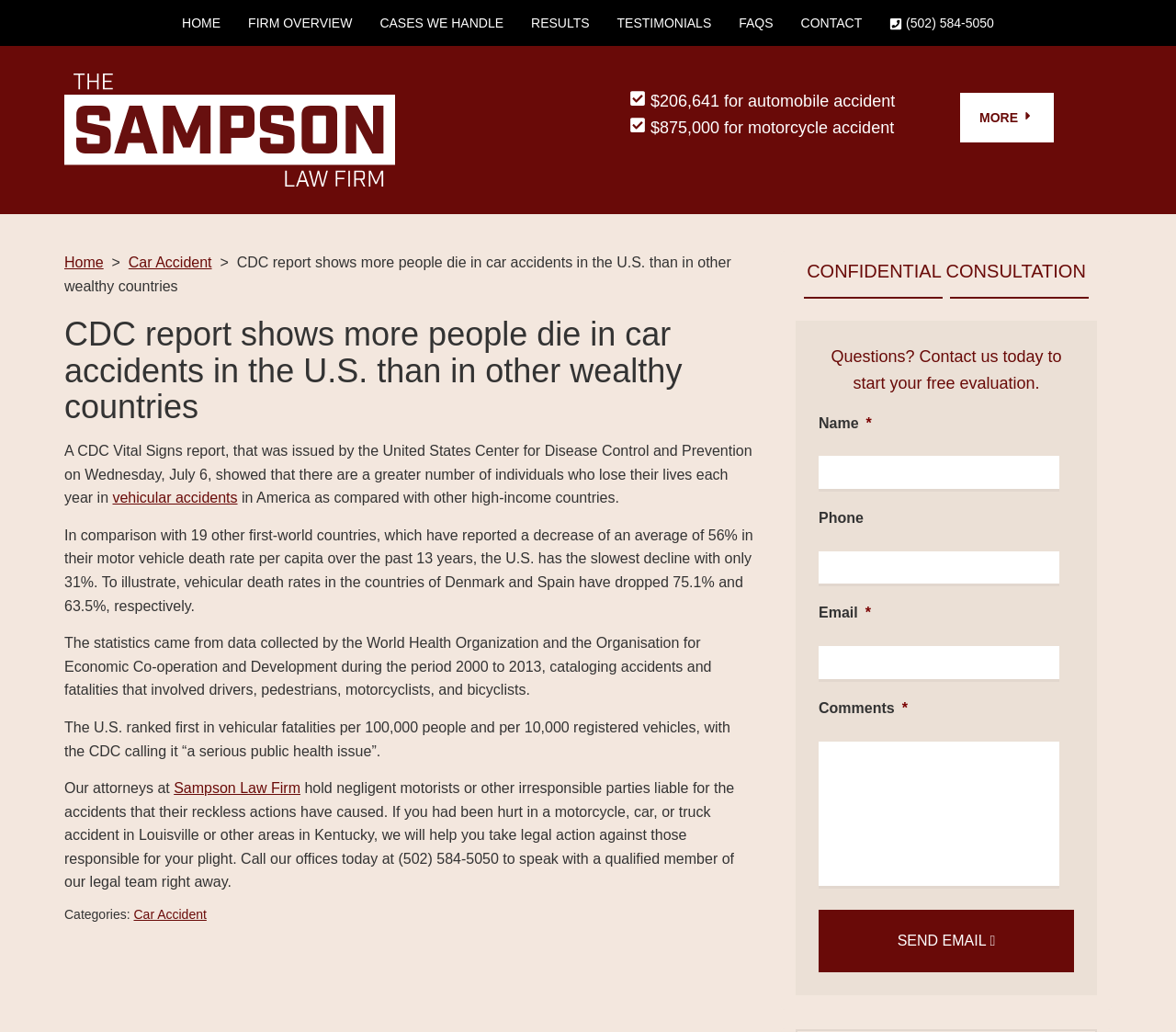What is the settlement amount for a trip and fall case?
Refer to the image and provide a detailed answer to the question.

The settlement amount for a trip and fall case can be found in the section that lists the results of various cases handled by Sampson Law Firm. The section is located below the main heading and above the paragraph that starts with 'A CDC Vital Signs report...'.